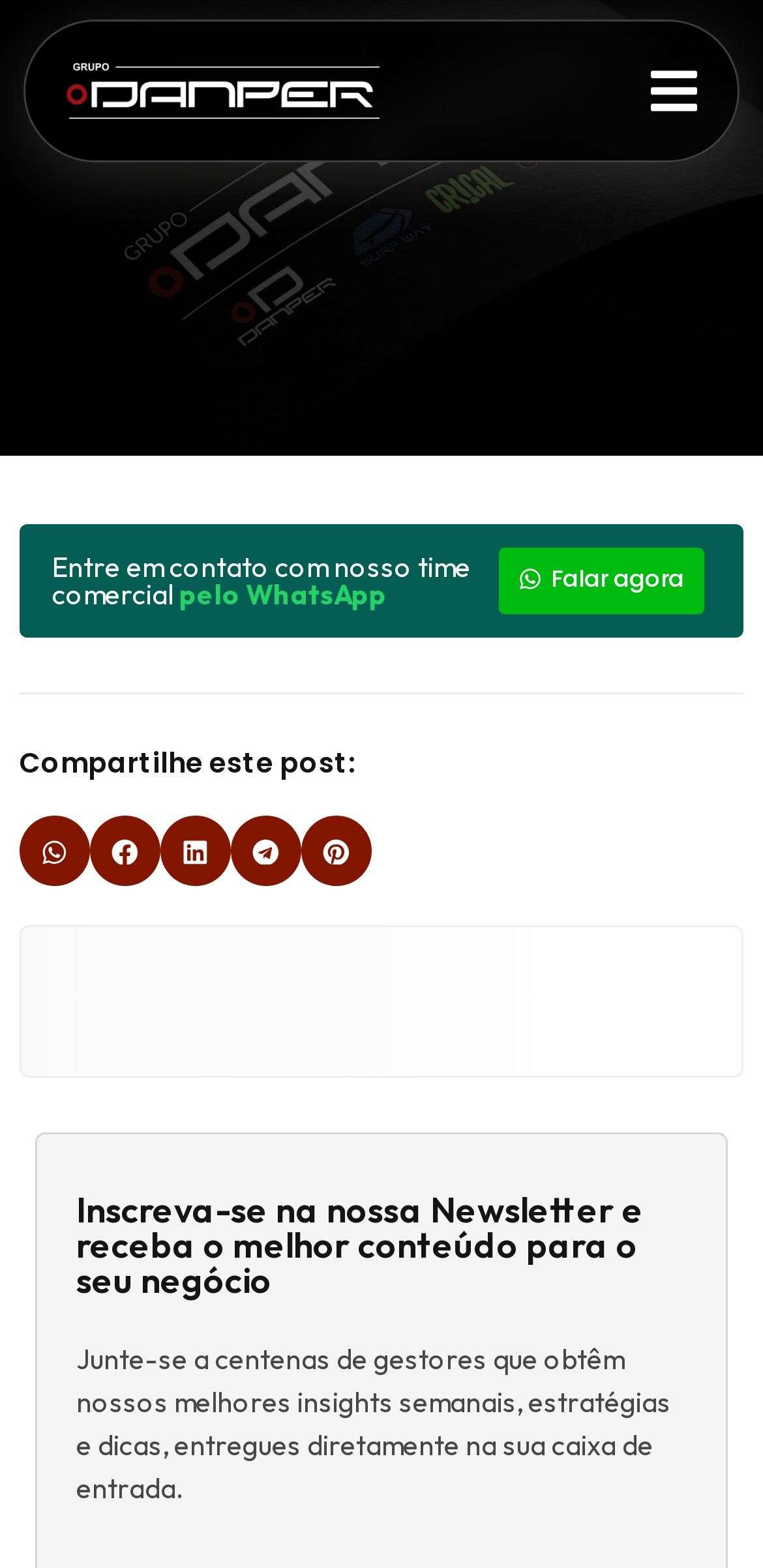Find the bounding box coordinates corresponding to the UI element with the description: "aria-label="Share on telegram"". The coordinates should be formatted as [left, top, right, bottom], with values as floats between 0 and 1.

[0.303, 0.521, 0.395, 0.565]